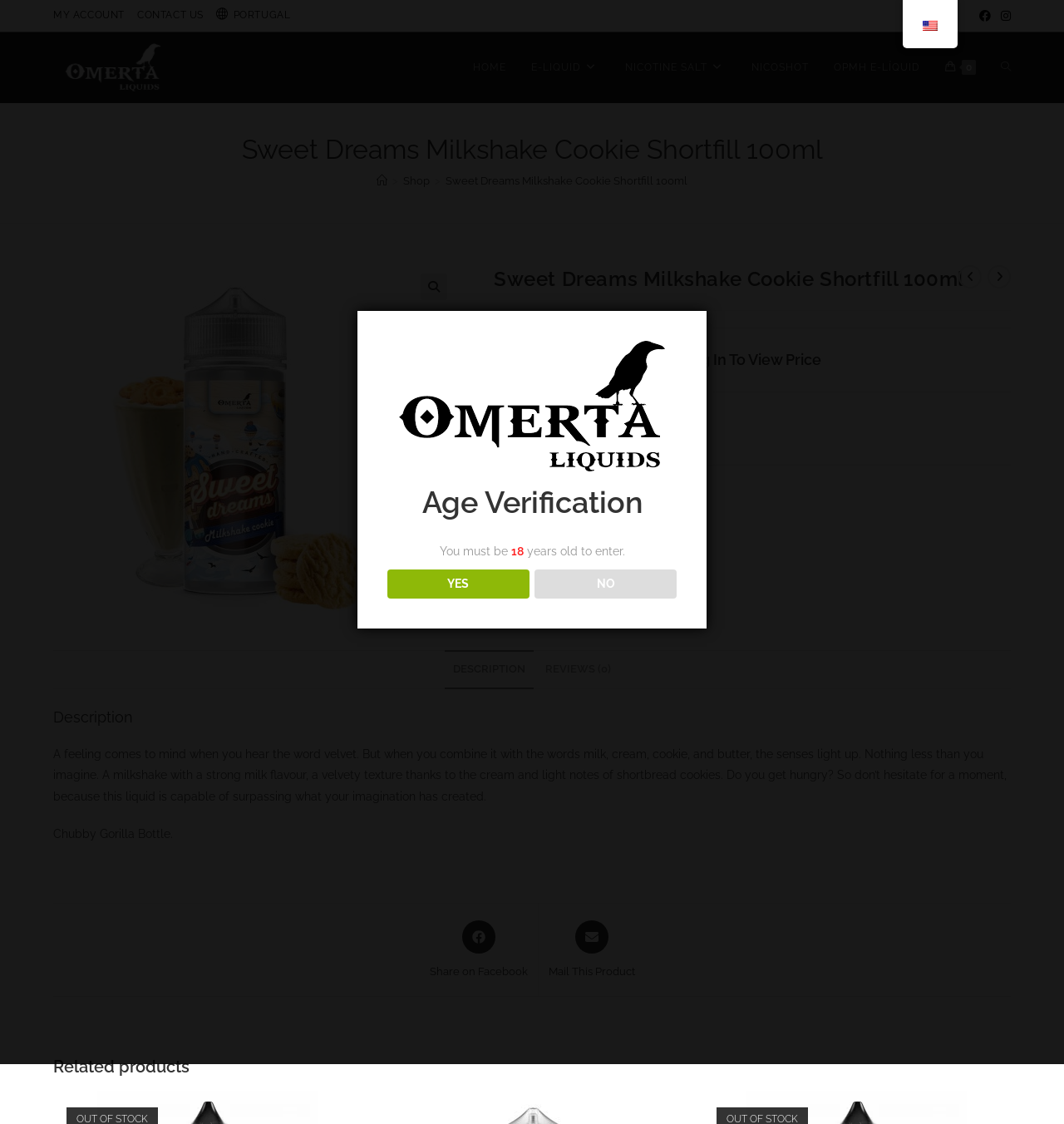Elaborate on the webpage's design and content in a detailed caption.

This webpage is about a product called "Sweet Dreams Milkshake Cookie Shortfill 100ml" from Omerta Liquids ES. At the top, there are several links to navigate to different sections of the website, including "MY ACCOUNT", "CONTACT US", and "PORTUGAL". On the top right, there are social media links to Facebook and Instagram.

Below the navigation links, there is a table with a logo of Omerta Liquids ES and a link to the homepage. The main content of the page is divided into sections. On the left, there is a product image, and on the right, there is a description of the product, including its name, price, and category.

The product description section is divided into tabs, with the first tab being "DESCRIPTION". This tab contains a detailed description of the product, including its flavor profile and ingredients. Below the description, there is a section to share the product on social media or via email.

Further down the page, there is a section for "Related products". At the bottom of the page, there is an age verification section, which requires users to confirm that they are at least 18 years old to enter the website.